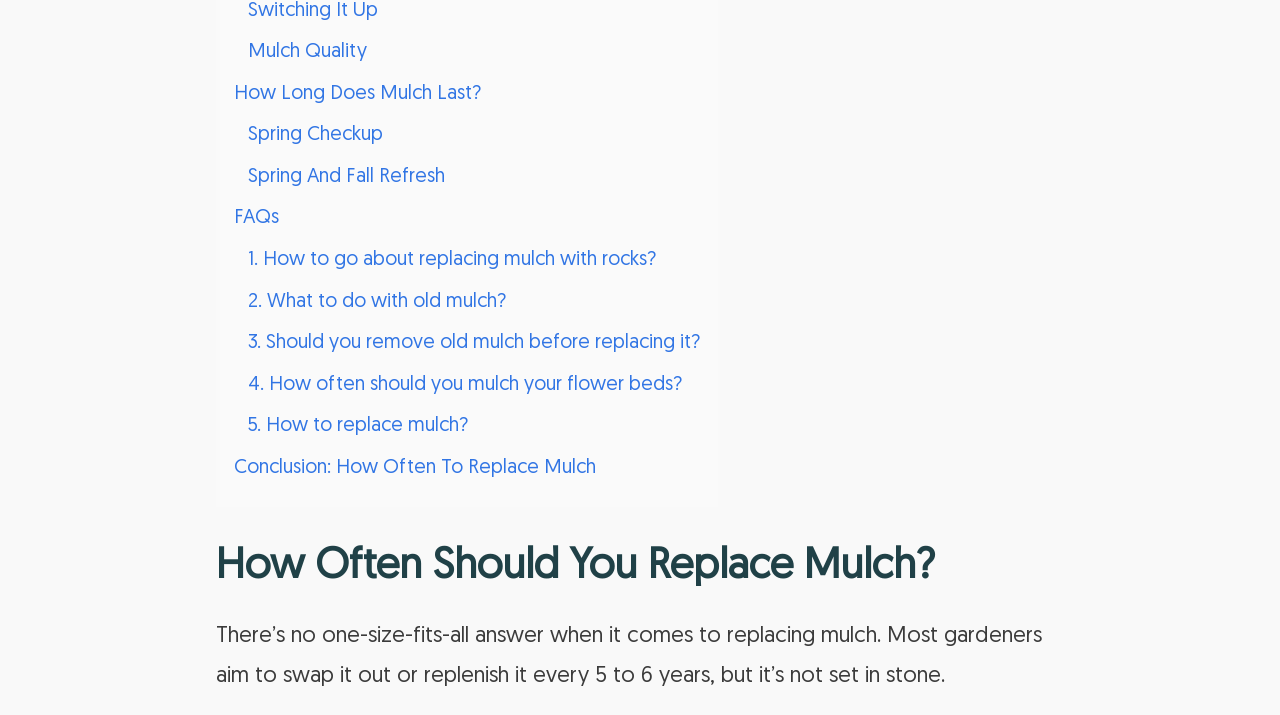Please respond to the question using a single word or phrase:
How often do most gardeners replace mulch?

5 to 6 years